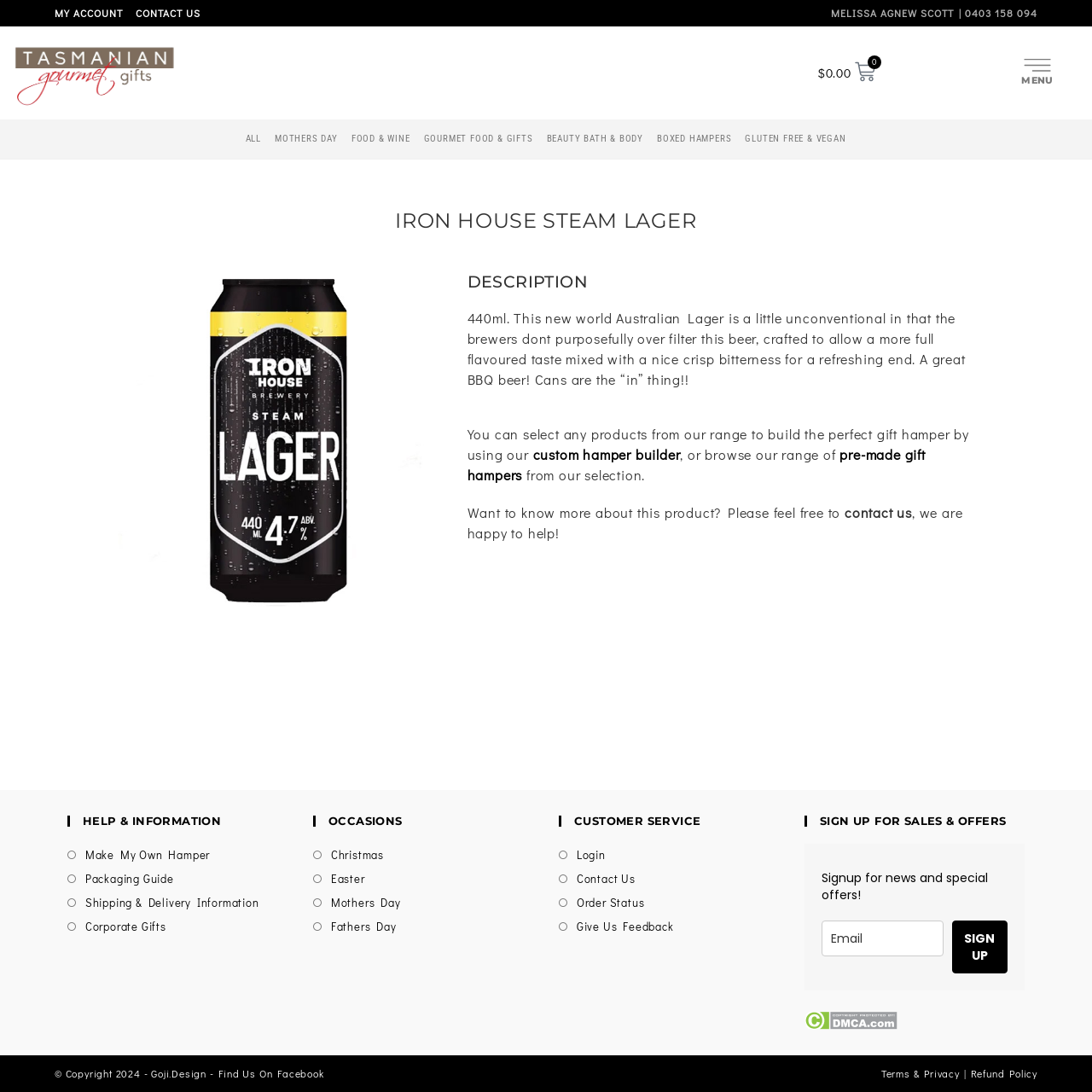Identify the bounding box coordinates of the specific part of the webpage to click to complete this instruction: "View IRON HOUSE STEAM LAGER description".

[0.428, 0.283, 0.884, 0.355]